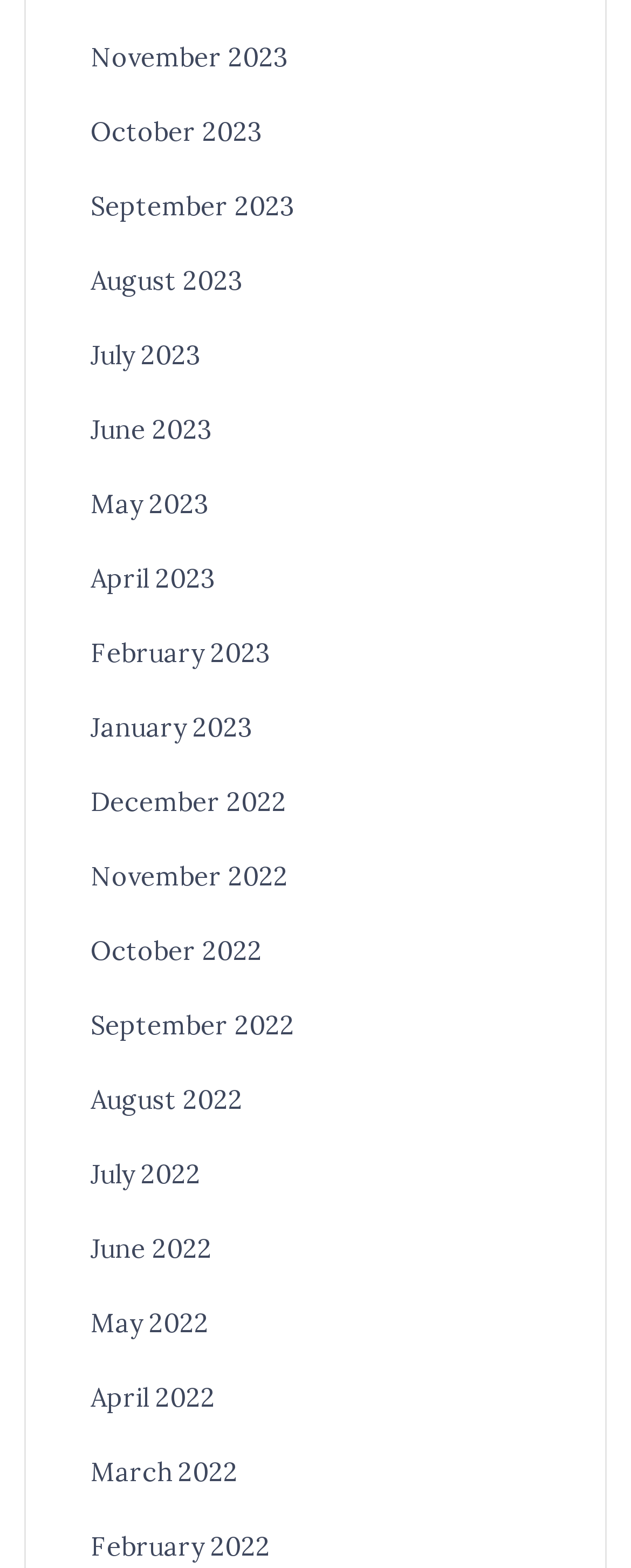Determine the bounding box coordinates for the area you should click to complete the following instruction: "Go to frontpage".

None